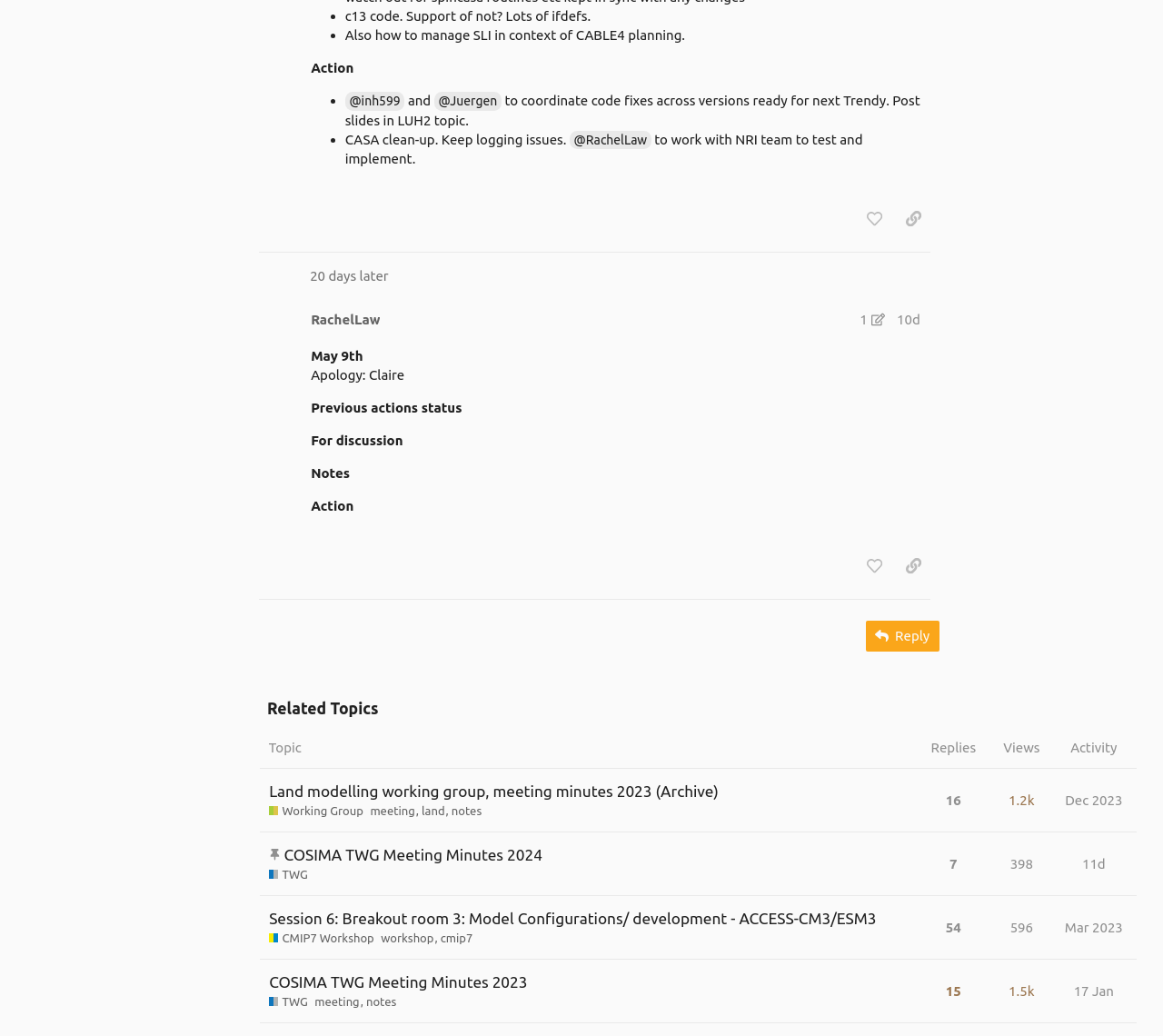Given the element description: "land", predict the bounding box coordinates of this UI element. The coordinates must be four float numbers between 0 and 1, given as [left, top, right, bottom].

[0.363, 0.775, 0.388, 0.791]